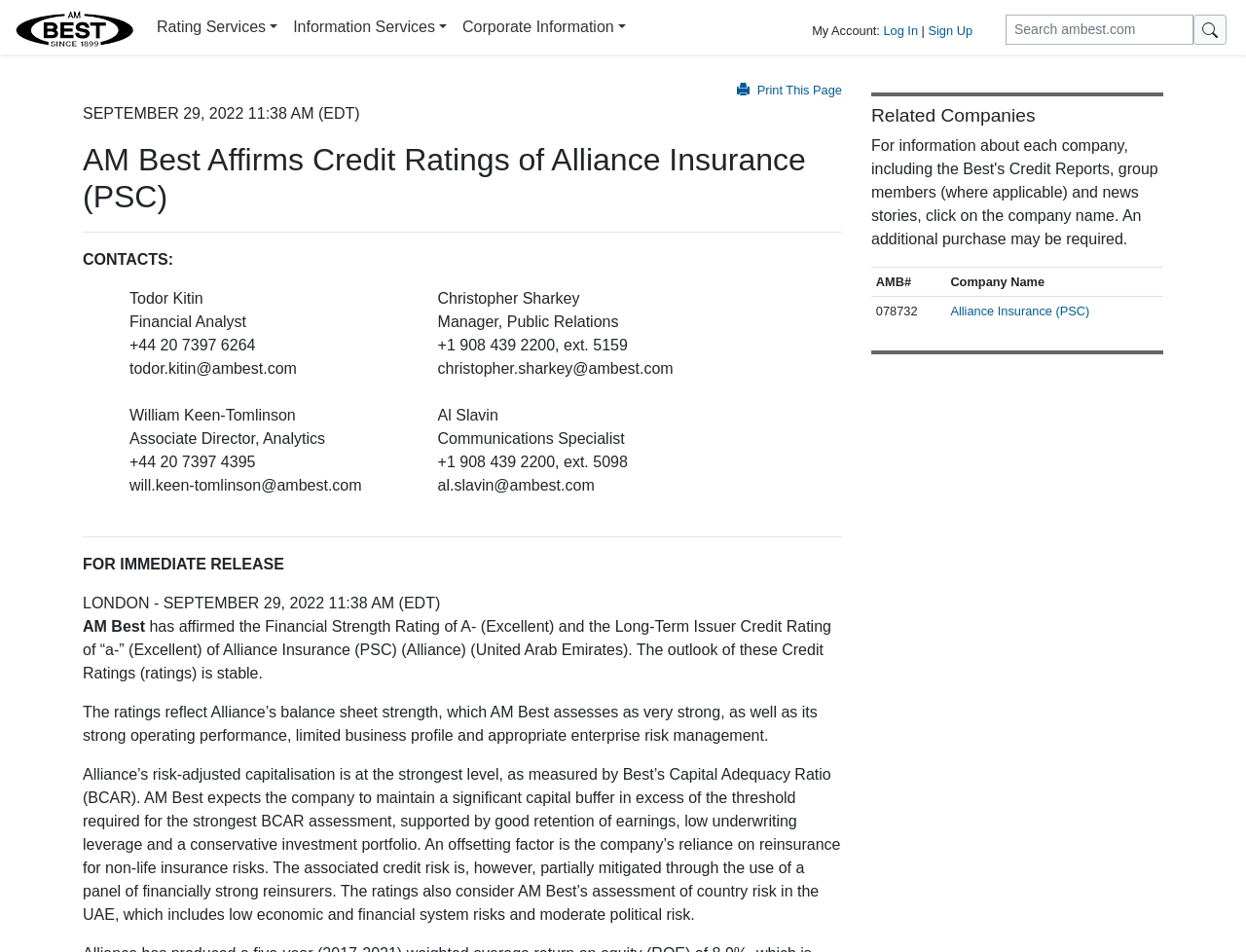Please find the bounding box for the following UI element description. Provide the coordinates in (top-left x, top-left y, bottom-right x, bottom-right y) format, with values between 0 and 1: Print This Page

[0.585, 0.087, 0.676, 0.102]